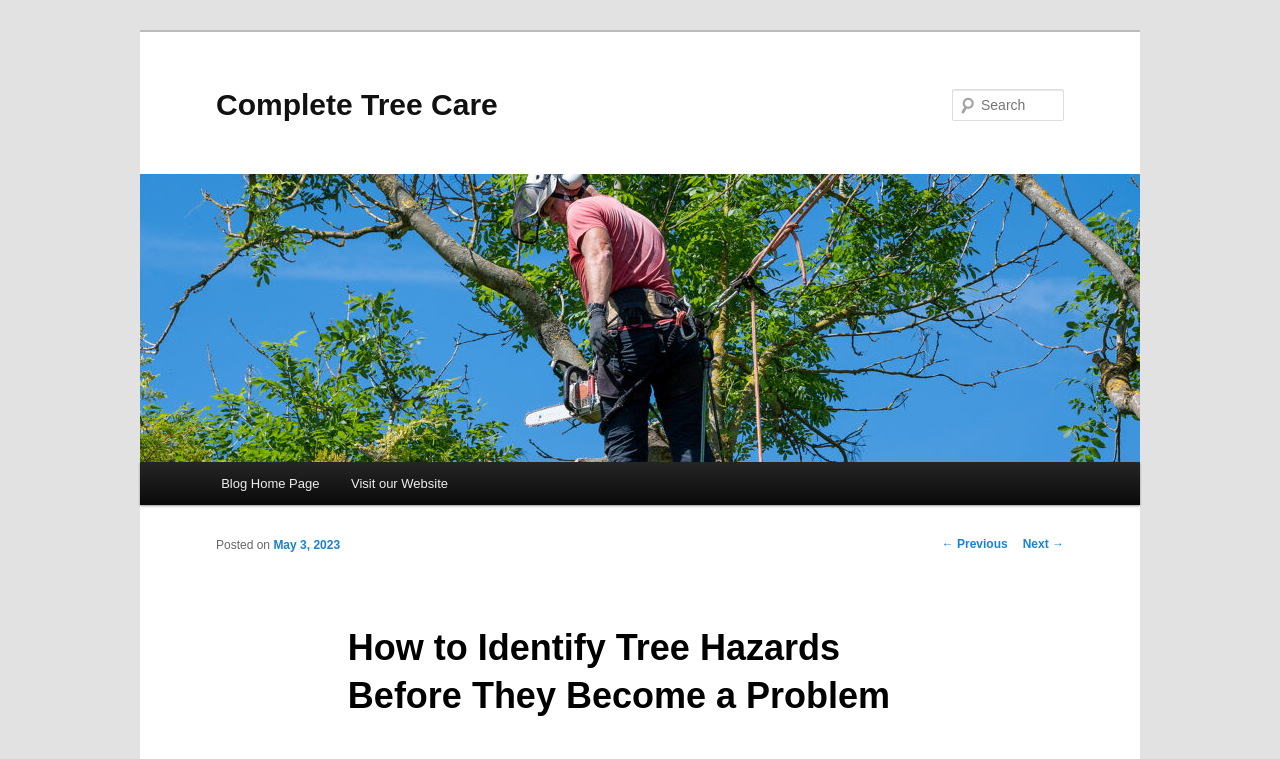Identify the headline of the webpage and generate its text content.

Complete Tree Care